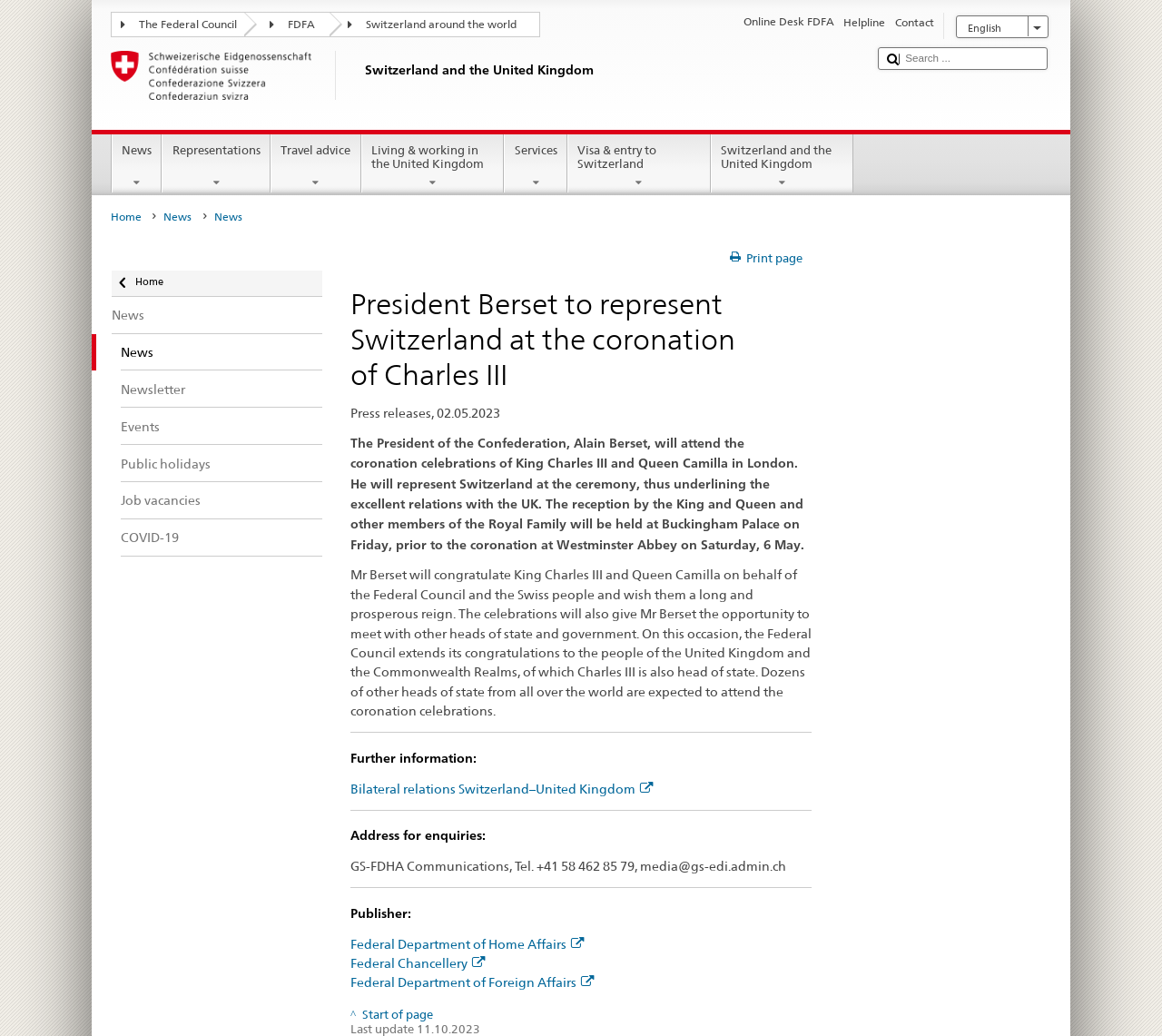Identify the bounding box coordinates for the UI element described as: "Bilateral relations Switzerland–United Kingdom". The coordinates should be provided as four floats between 0 and 1: [left, top, right, bottom].

[0.302, 0.753, 0.563, 0.768]